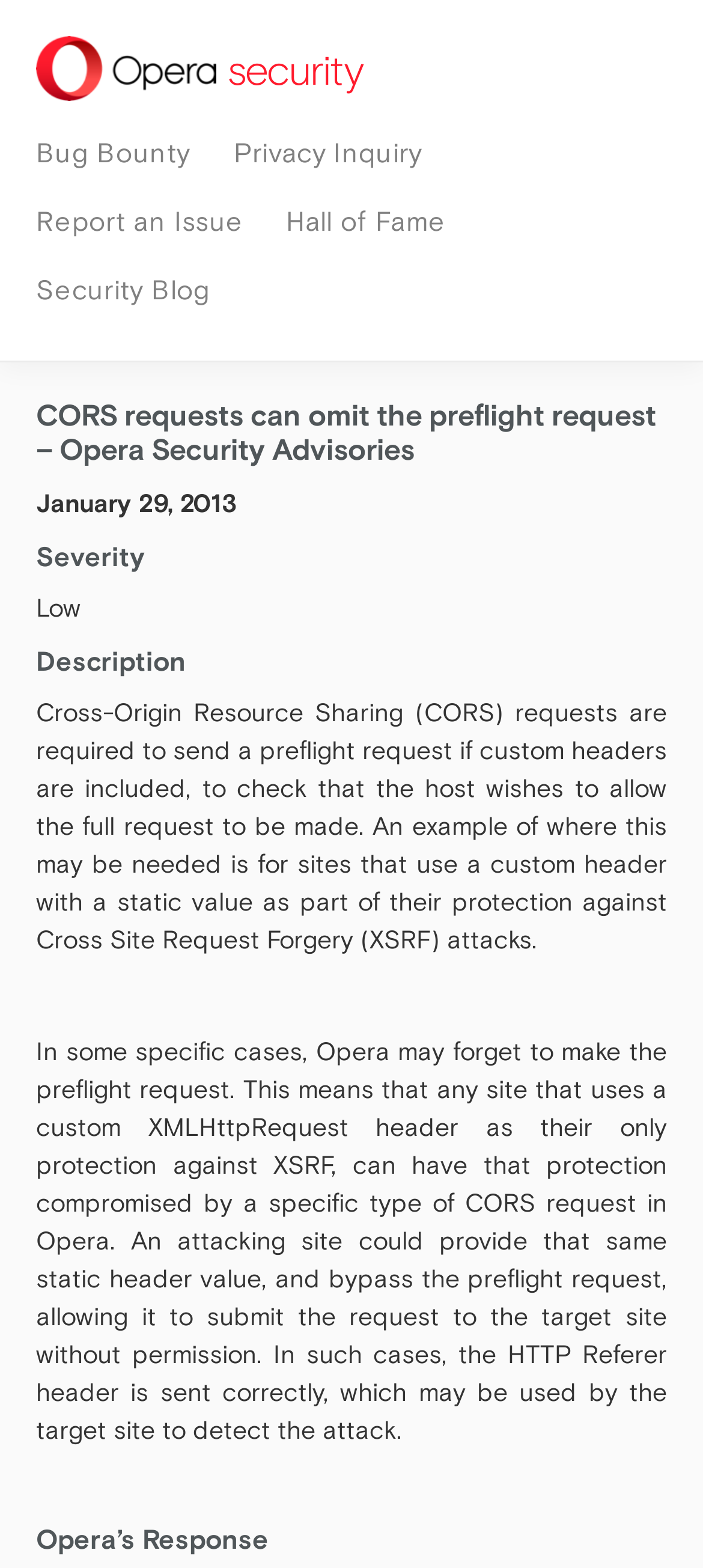Create an in-depth description of the webpage, covering main sections.

The webpage is about a security advisory from the Opera Security Team, specifically discussing Cross-Origin Resource Sharing (CORS) requests and their potential vulnerability to Cross Site Request Forgery (XSRF) attacks. 

At the top left of the page, there is a link to "Opera Security Team security" accompanied by an image of the Opera Security Team logo. Below this, there are four links: "Bug Bounty", "Privacy Inquiry", "Report an Issue", and "Hall of Fame", which are aligned horizontally. 

To the right of these links, there is another link, "Security Blog". Below this link, there is a header section with a heading that reads "CORS requests can omit the preflight request – Opera Security Advisories". This heading is followed by a link with the same text, a date "January 29, 2013", and three subheadings: "Severity", "Description", and "Opera’s Response". 

Under the "Severity" subheading, there is a static text that reads "Low". The "Description" section contains a lengthy text explaining the vulnerability of CORS requests to XSRF attacks. Below this, there is another static text with a brief description of the vulnerability. The "Opera’s Response" section is located at the bottom of the page.